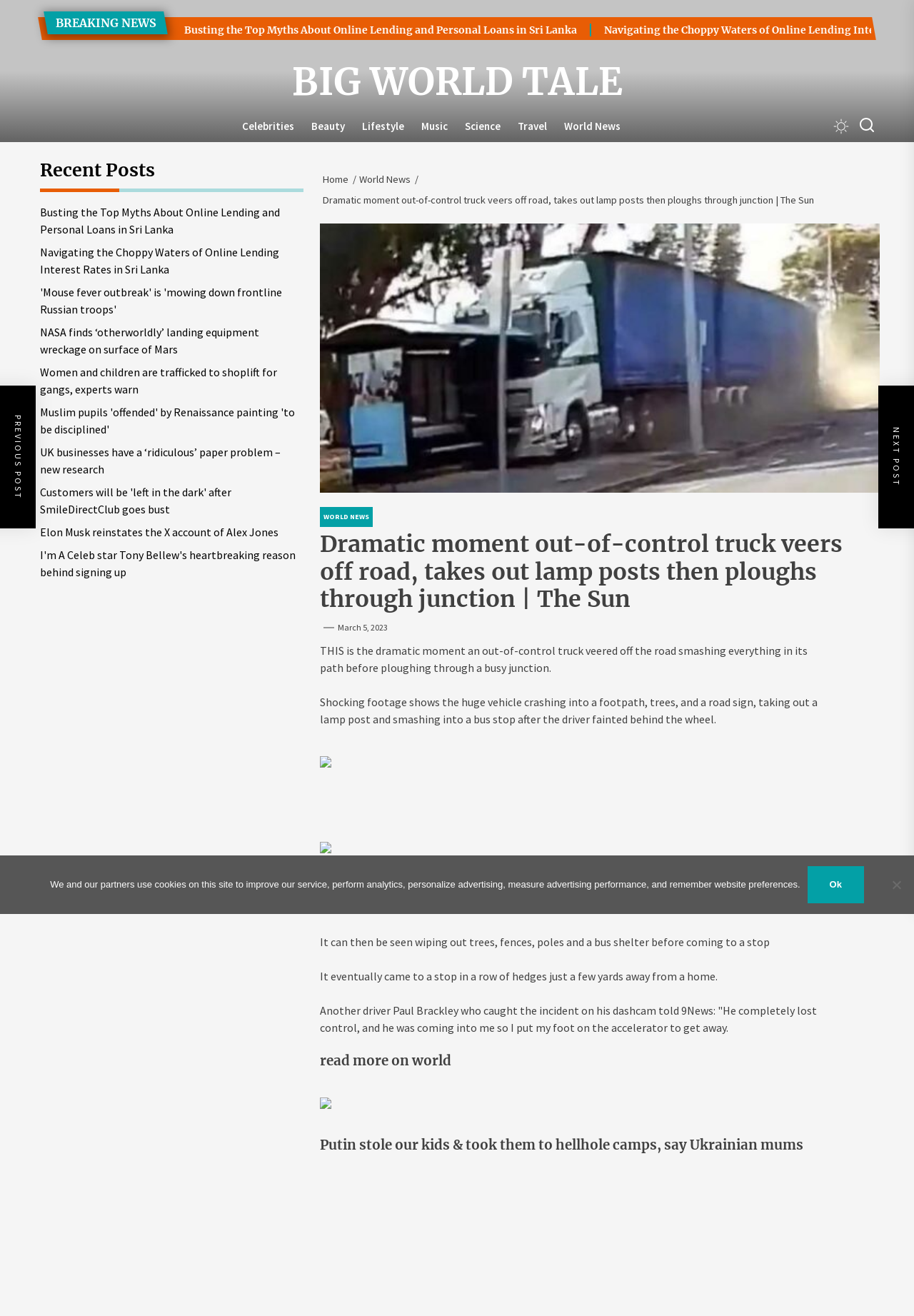Answer the question below in one word or phrase:
How many images are in the article?

4